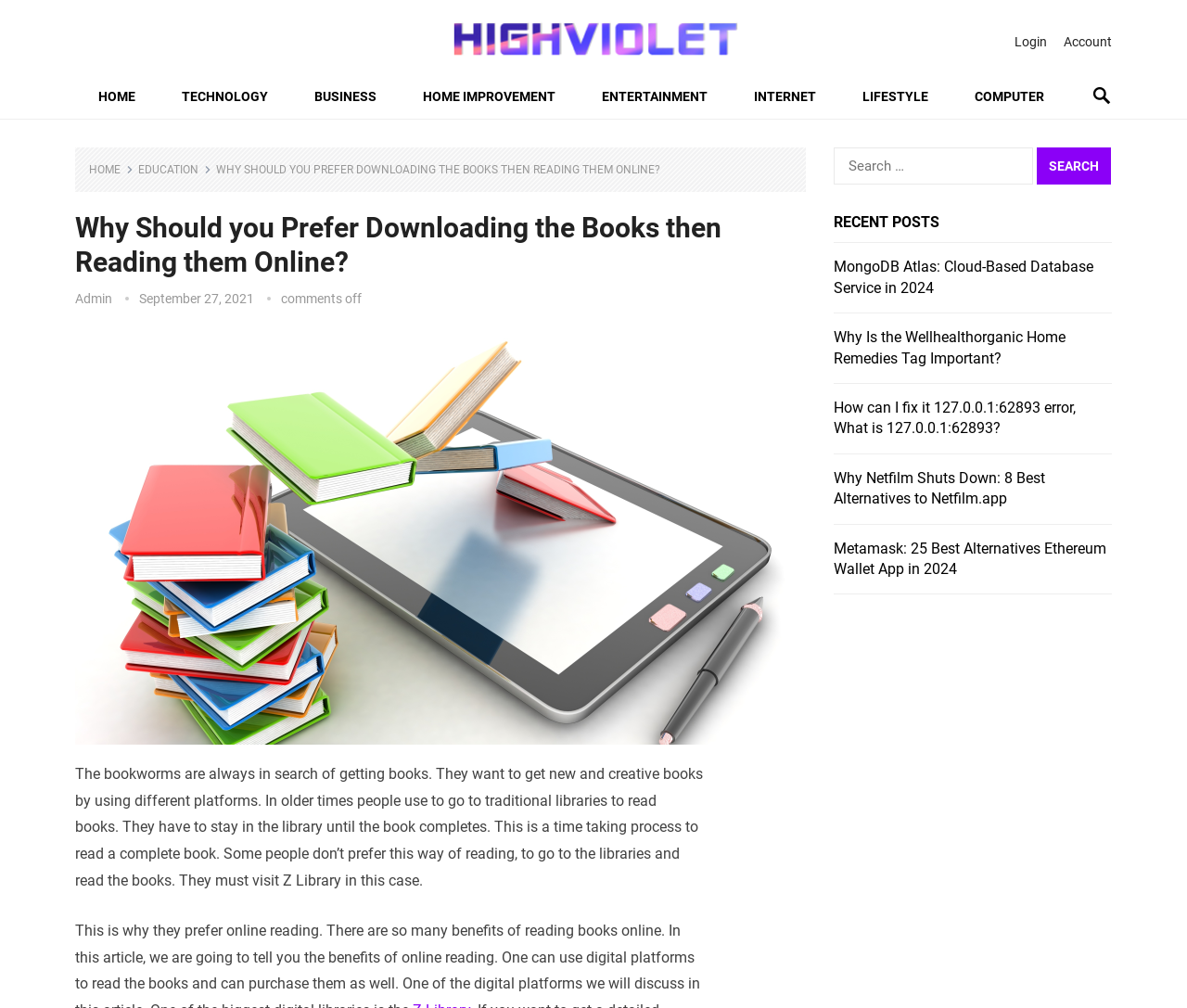Please identify the bounding box coordinates of the element's region that I should click in order to complete the following instruction: "Learn more about Liane Membis". The bounding box coordinates consist of four float numbers between 0 and 1, i.e., [left, top, right, bottom].

None